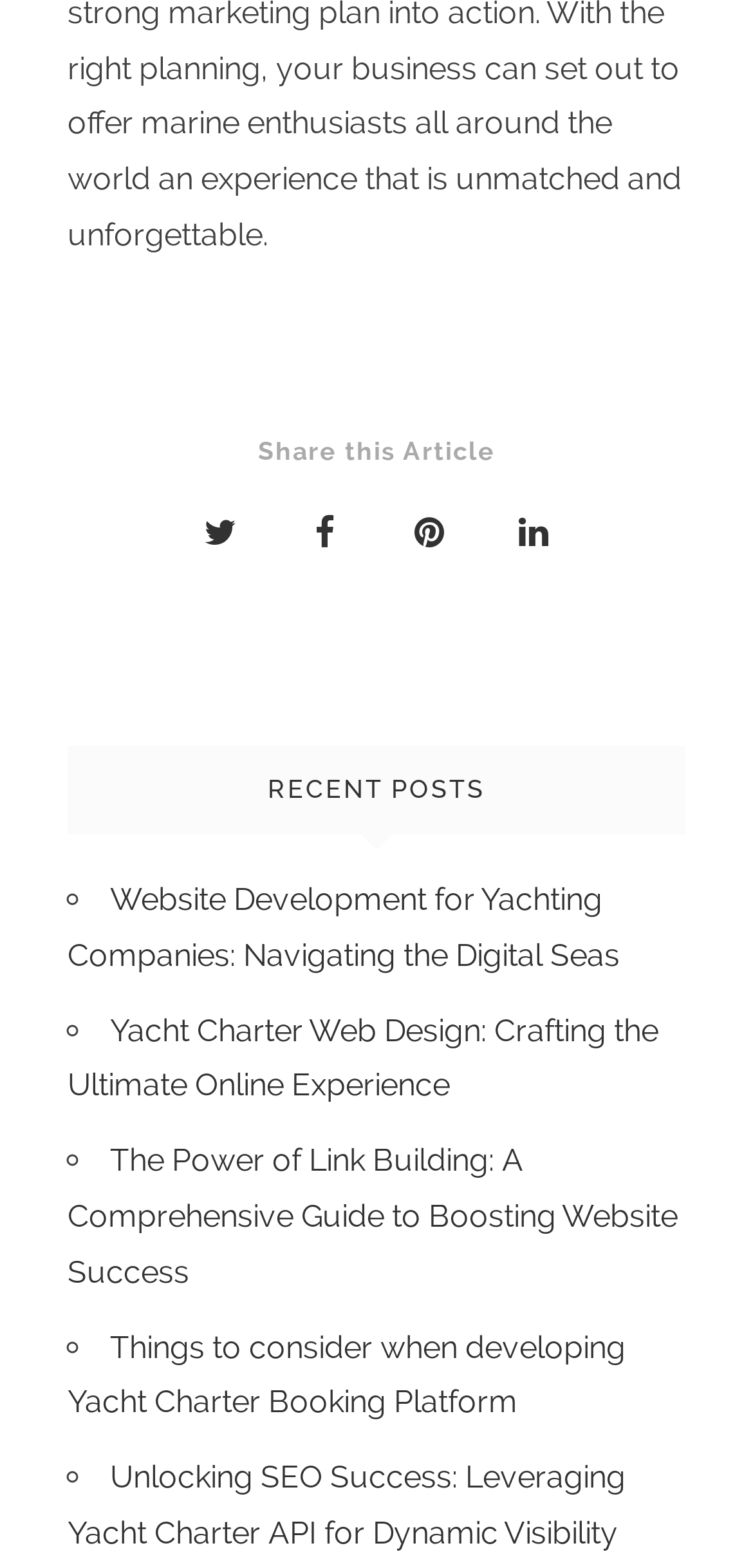What is the purpose of the icons above 'Share this Article'?
Look at the screenshot and respond with one word or a short phrase.

Social media sharing